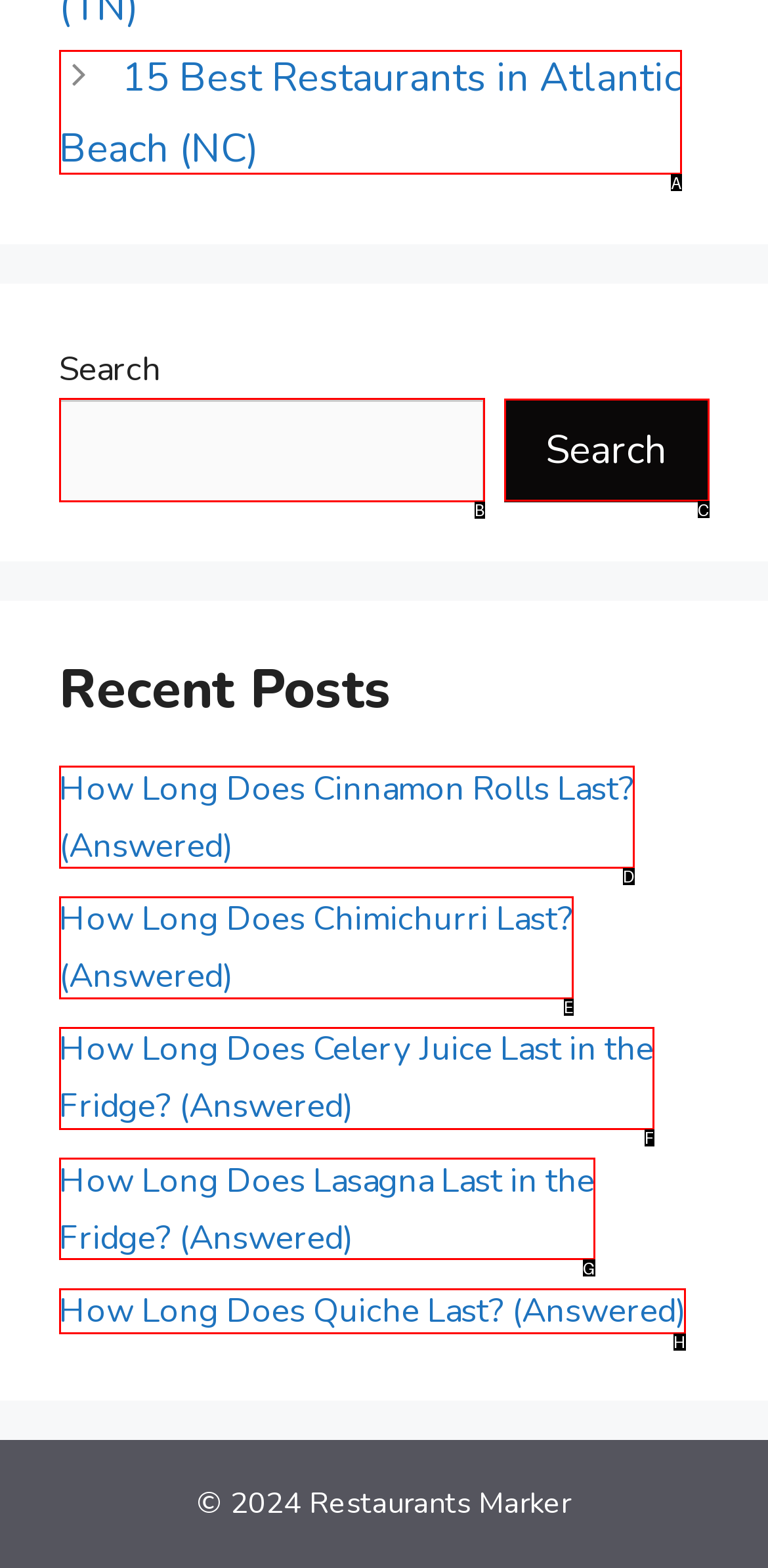Given the task: Click on 'All Posts »', indicate which boxed UI element should be clicked. Provide your answer using the letter associated with the correct choice.

None